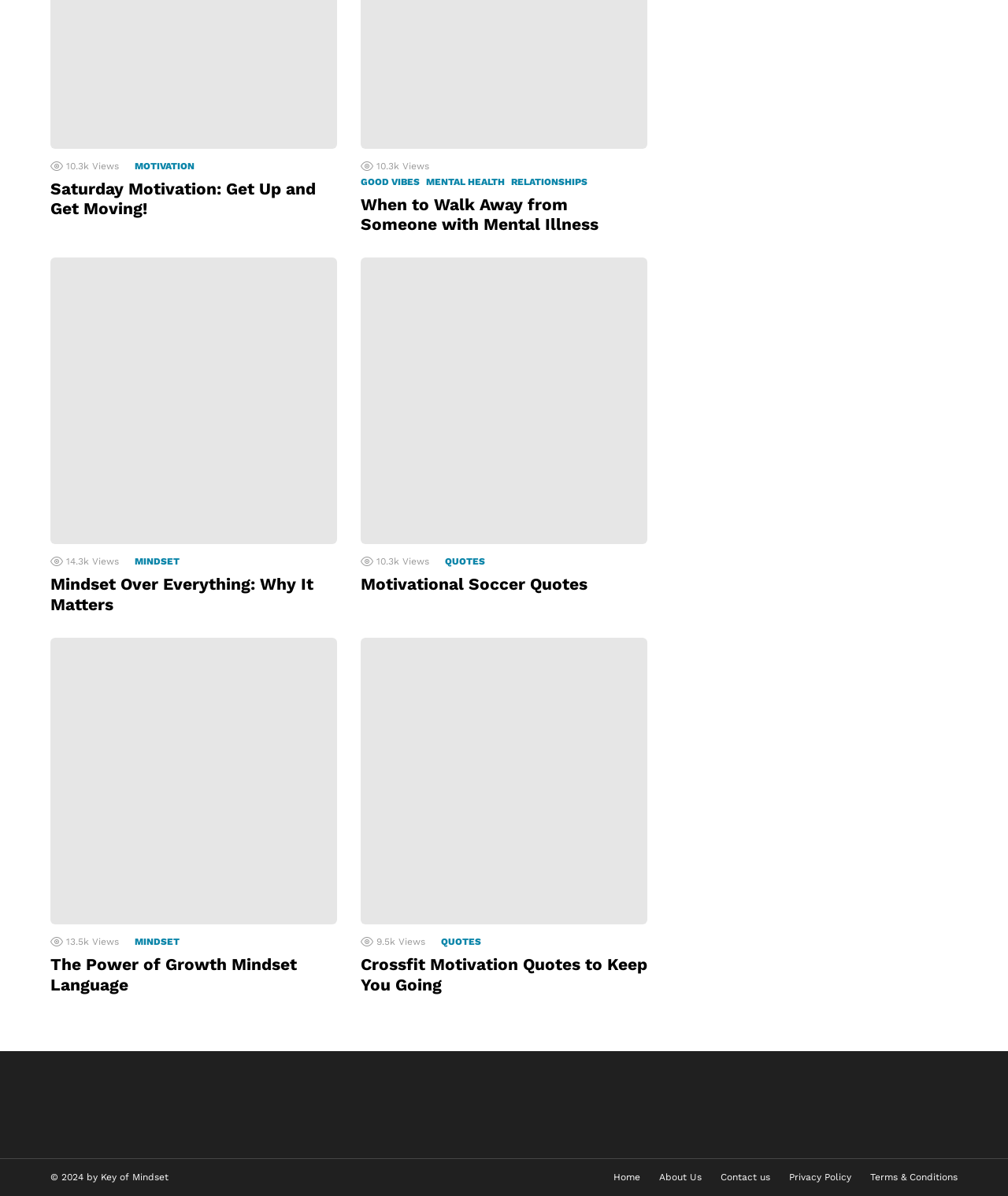Answer the question with a brief word or phrase:
How many articles are on this webpage?

4